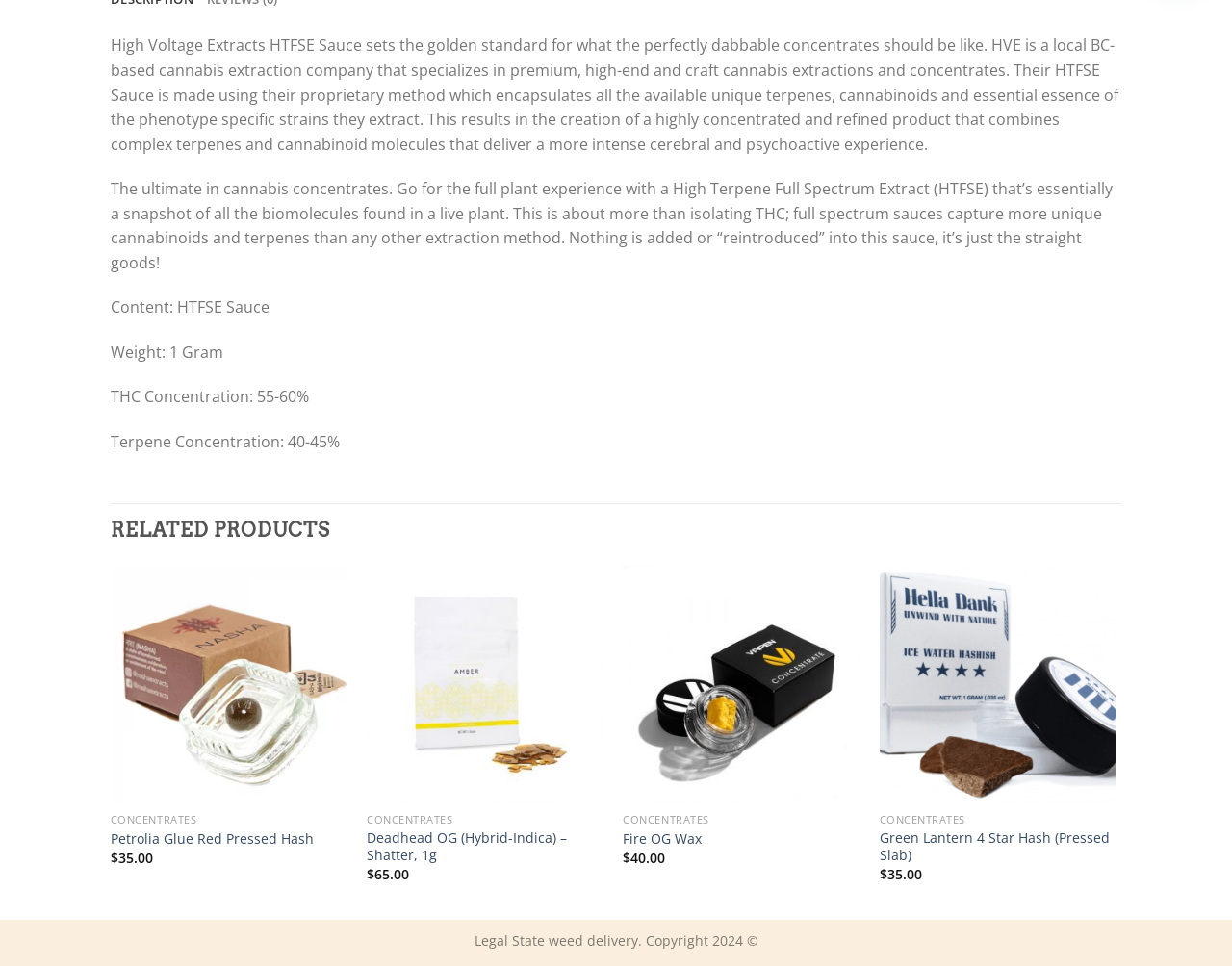Determine the bounding box for the UI element as described: "Petrolia Glue Red Pressed Hash". The coordinates should be represented as four float numbers between 0 and 1, formatted as [left, top, right, bottom].

[0.09, 0.86, 0.255, 0.878]